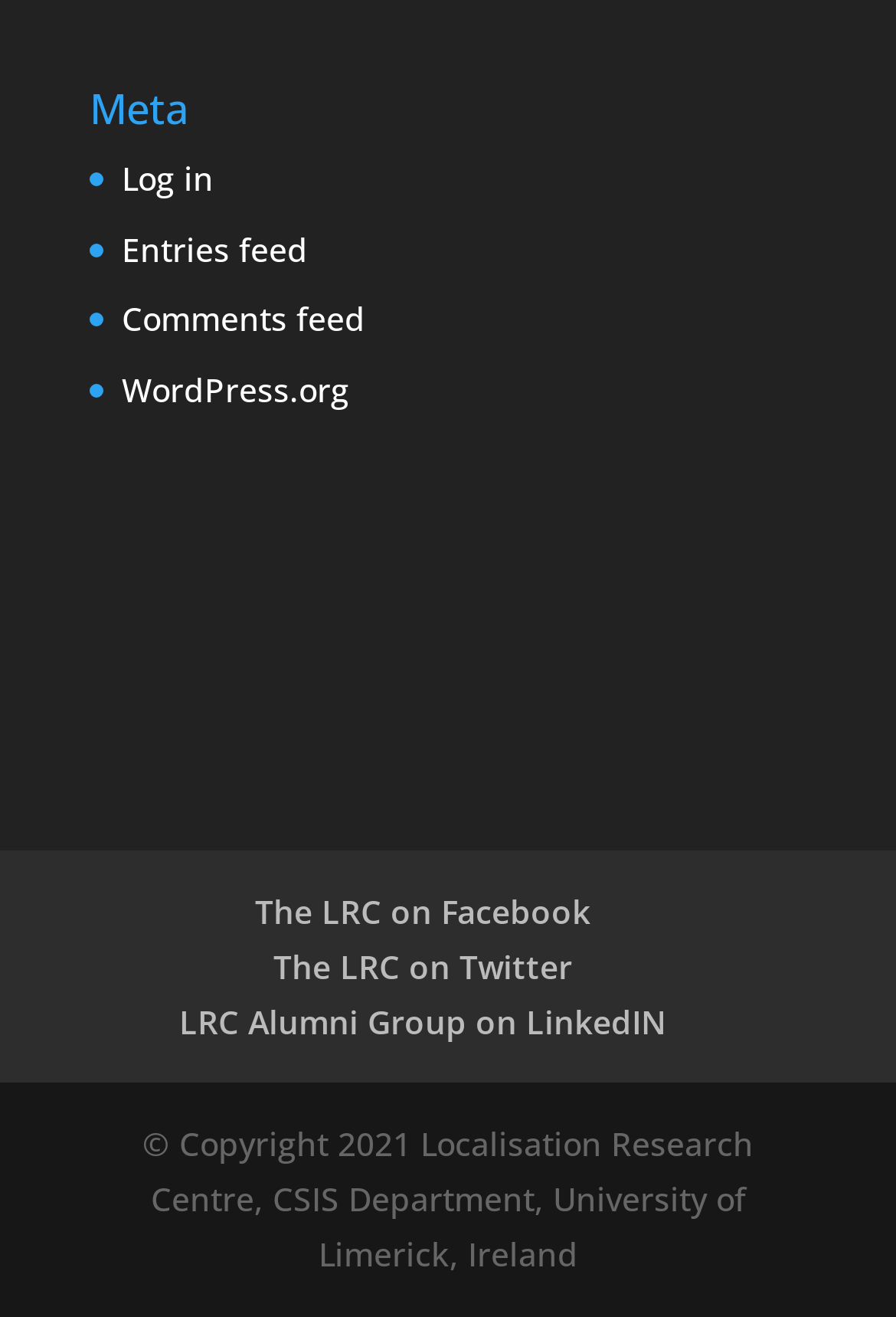Provide a short, one-word or phrase answer to the question below:
What is the name of the department?

CSIS